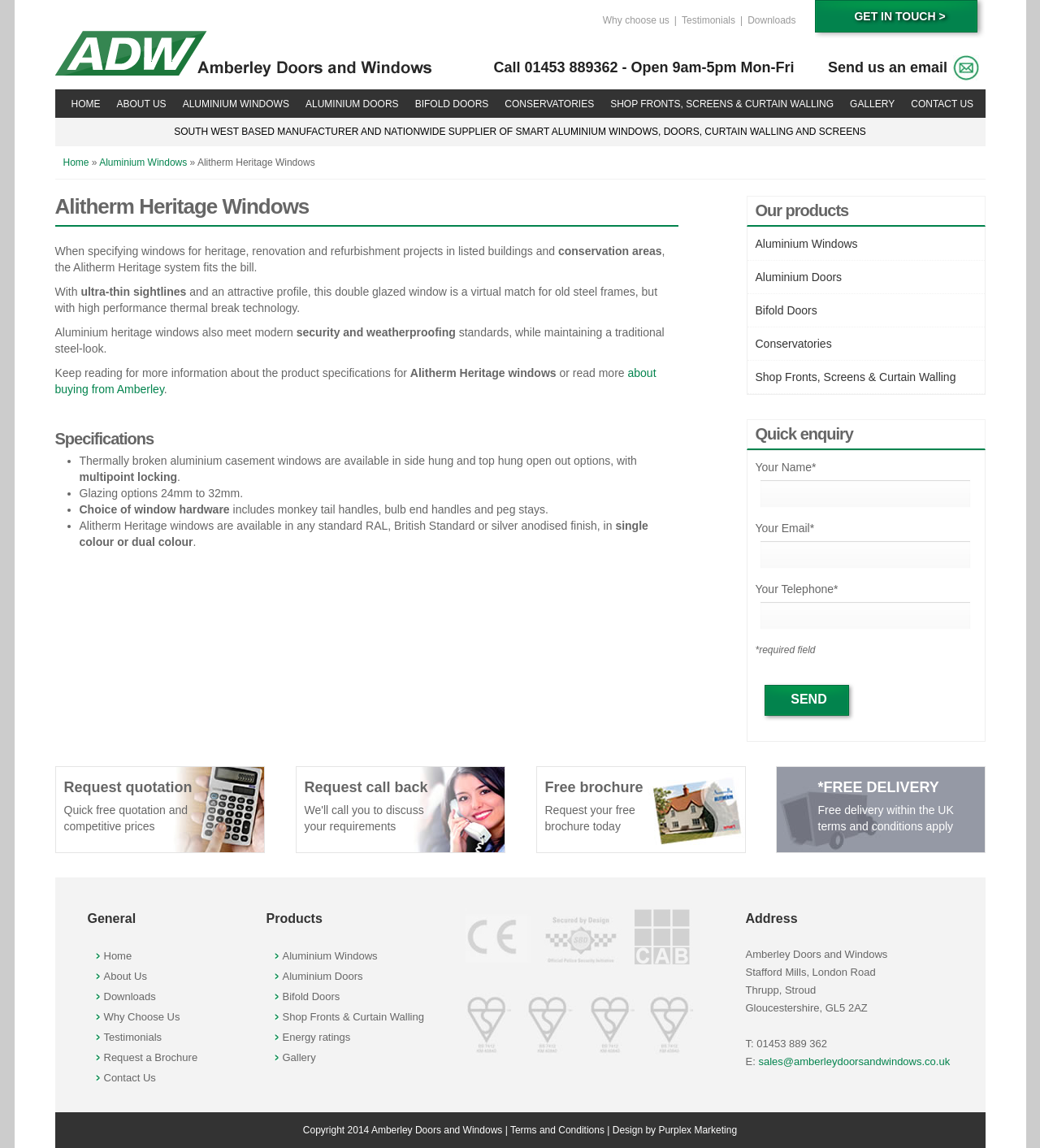What is the primary purpose of the company?
From the screenshot, supply a one-word or short-phrase answer.

Supplying aluminium windows and doors